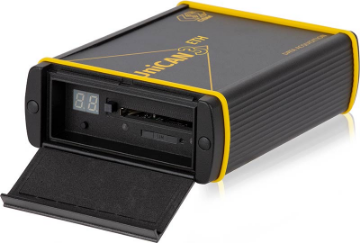Elaborate on the details you observe in the image.

The image displays the UniCAN 3 ETH data logger, a compact and robust device designed by CSM Computer-Systeme-Messtechnik GmbH for automotive applications. Featuring a sleek black design with yellow accents, the logger is equipped with a digital display on the front for easy monitoring. The device includes a slot for memory cards and other interface options, facilitating data acquisition via Ethernet and nine CAN interfaces. This data logger is especially useful in fleet tests, where reliable data recording under extreme conditions is crucial. Its user-friendly software package, CSMuniconf, allows for quick configuration and management, making it a versatile tool for various measurement tasks in the automotive sector.